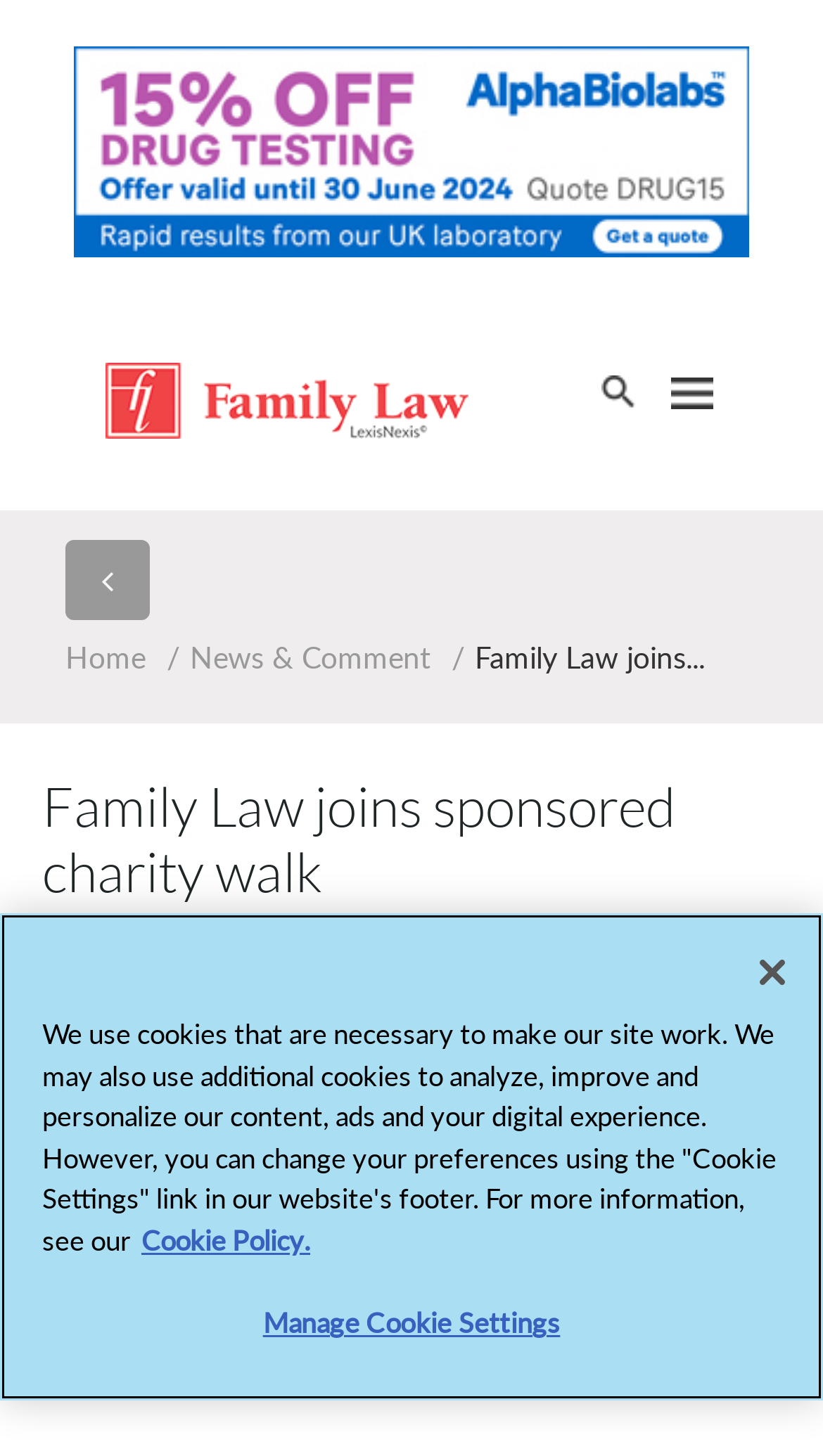Find the bounding box coordinates of the clickable element required to execute the following instruction: "Click the Twitter link". Provide the coordinates as four float numbers between 0 and 1, i.e., [left, top, right, bottom].

[0.226, 0.747, 0.313, 0.79]